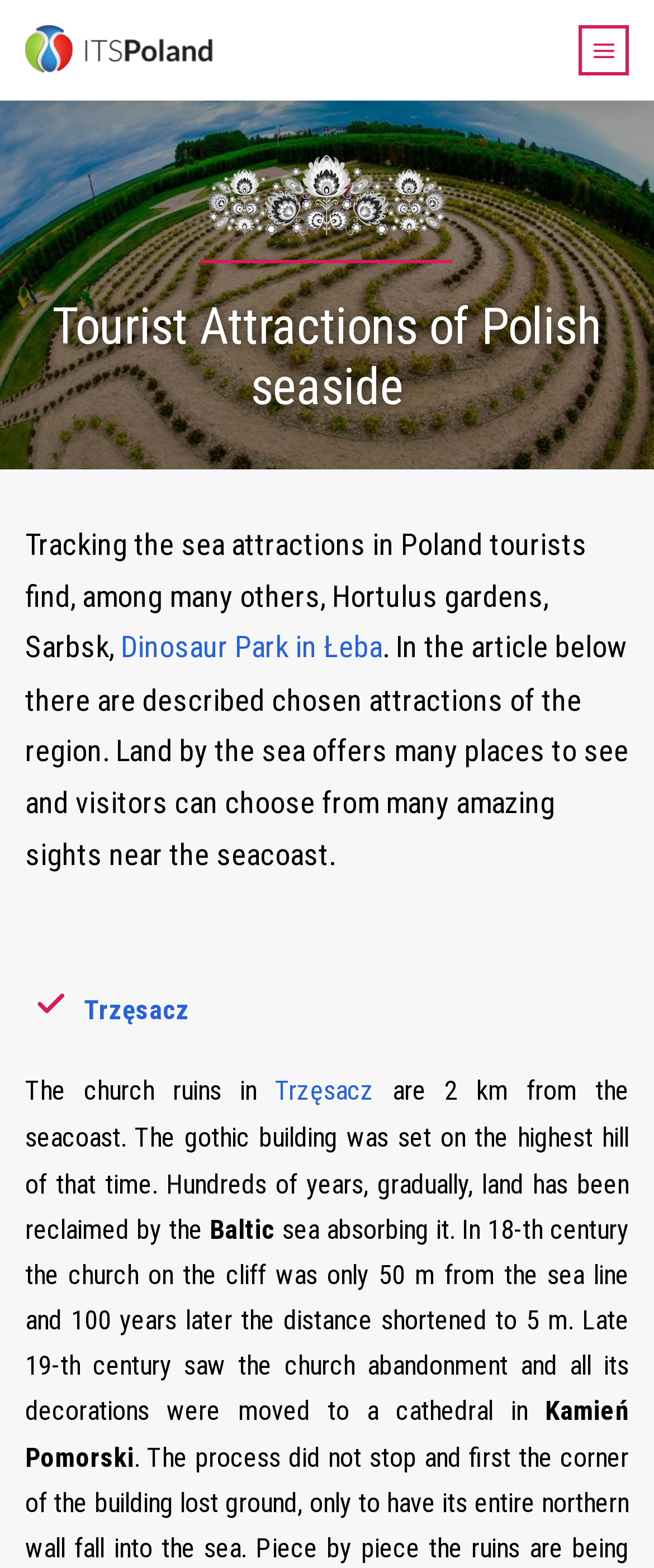Given the element description, predict the bounding box coordinates in the format (top-left x, top-left y, bottom-right x, bottom-right y). Make sure all values are between 0 and 1. Here is the element description: alt="ITS - Polish Travel Agency"

[0.038, 0.016, 0.346, 0.048]